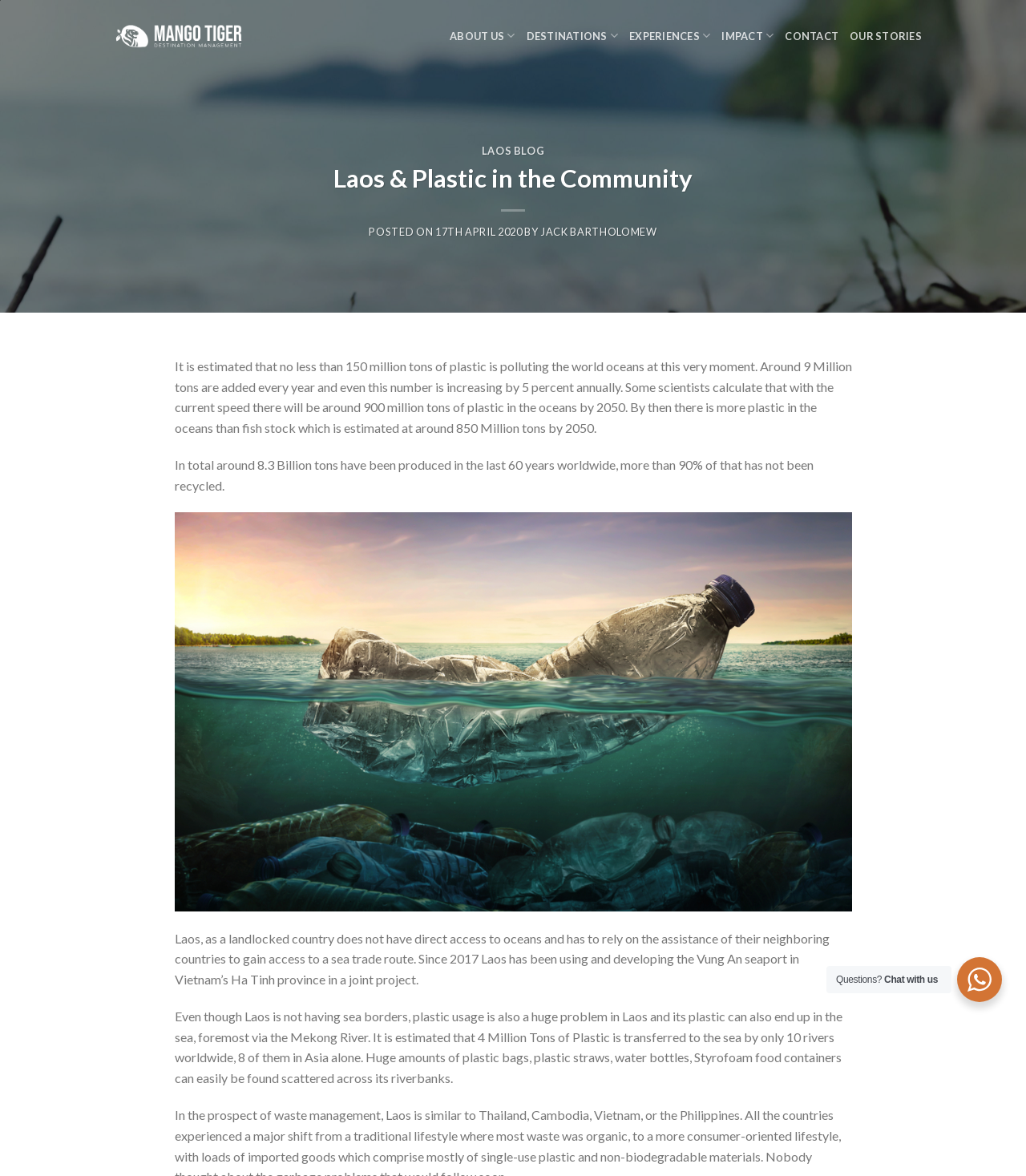Please locate the bounding box coordinates of the region I need to click to follow this instruction: "Read LAOS BLOG".

[0.325, 0.124, 0.675, 0.133]